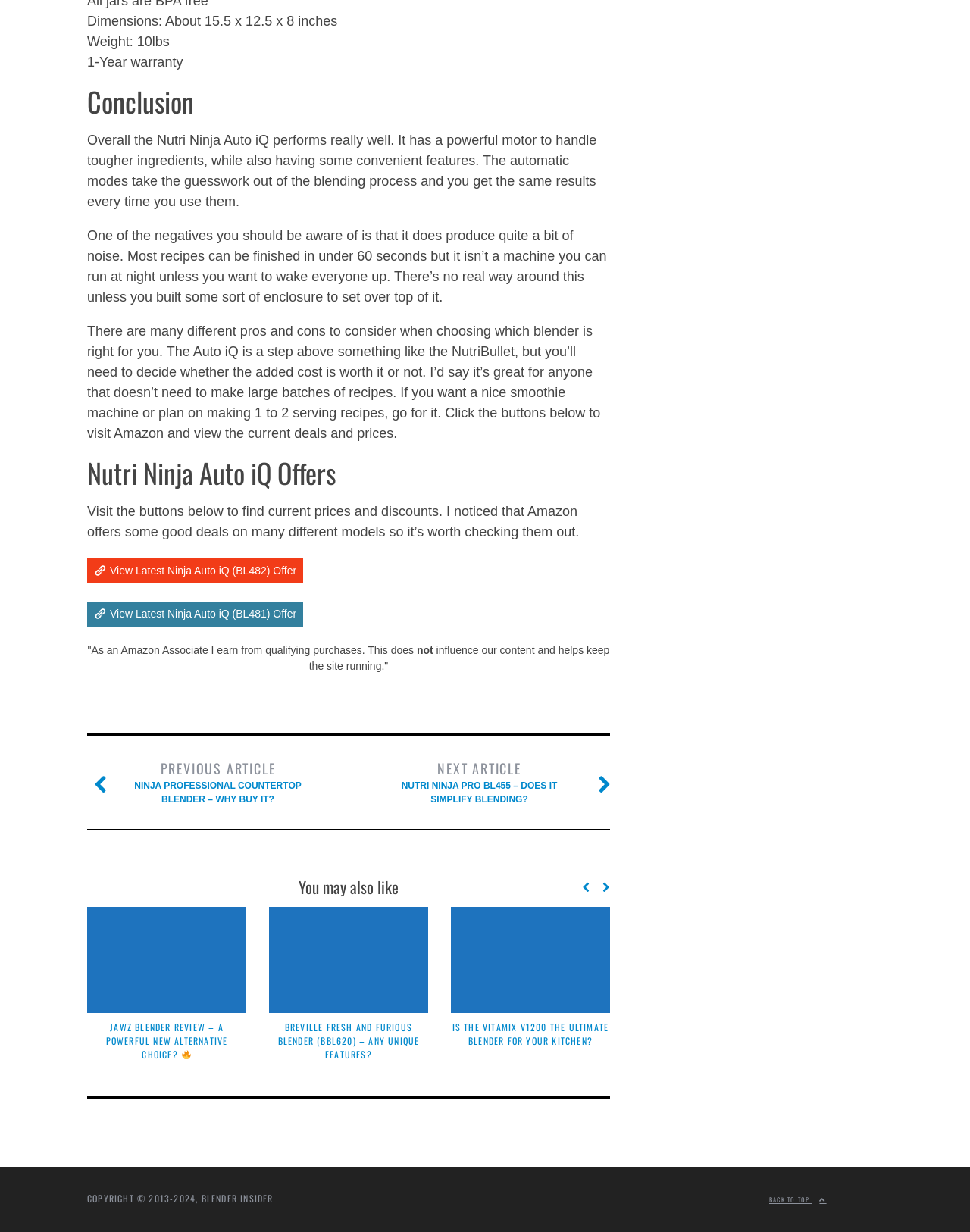What is the purpose of the Nutri Ninja Auto iQ?
Respond to the question with a well-detailed and thorough answer.

The purpose of the Nutri Ninja Auto iQ can be inferred from the text, which mentions that it is a blender and can be used to make smoothies and other recipes.